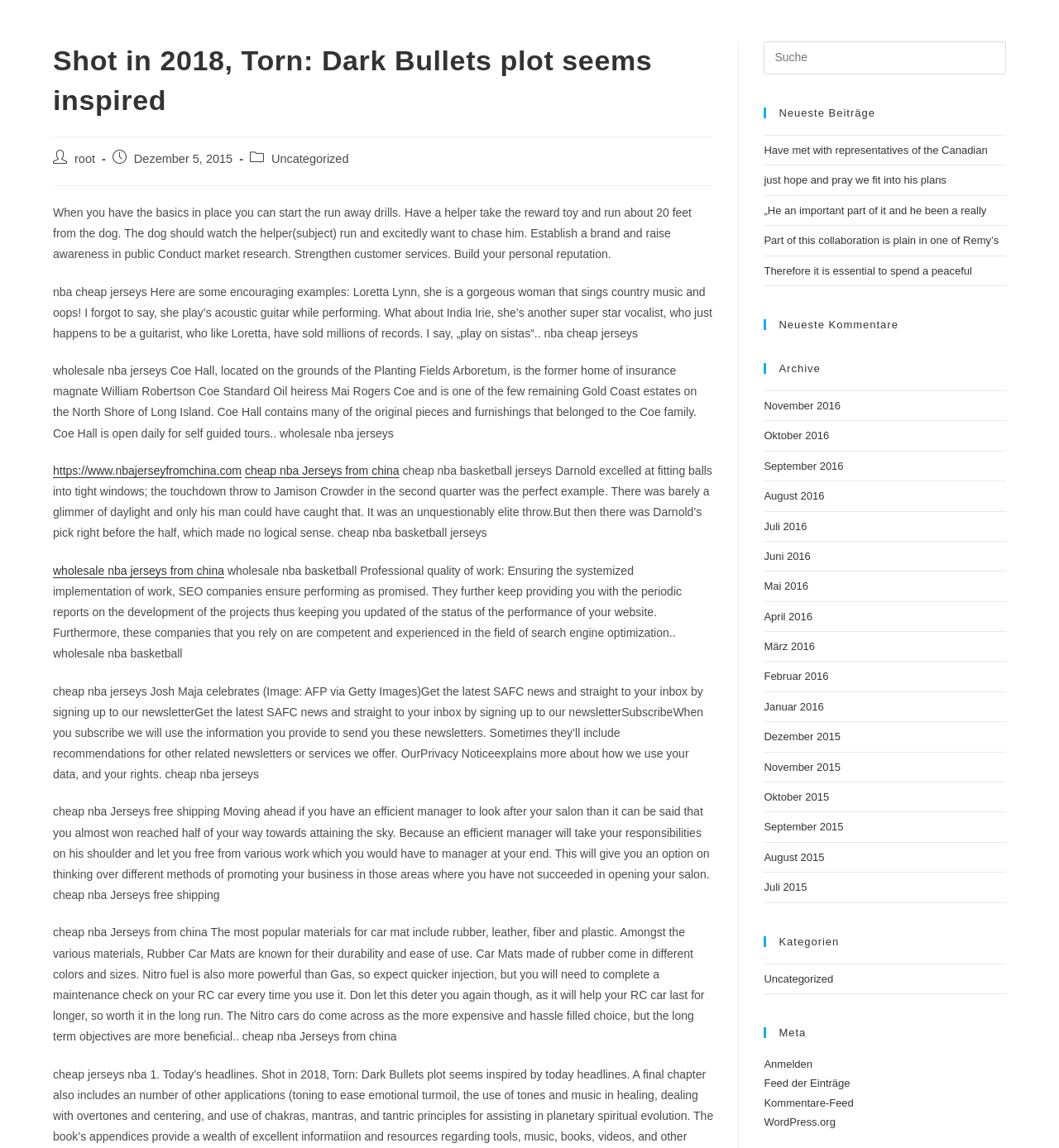Specify the bounding box coordinates of the area to click in order to follow the given instruction: "Visit the 'Dezember 2015' archive."

[0.126, 0.133, 0.22, 0.144]